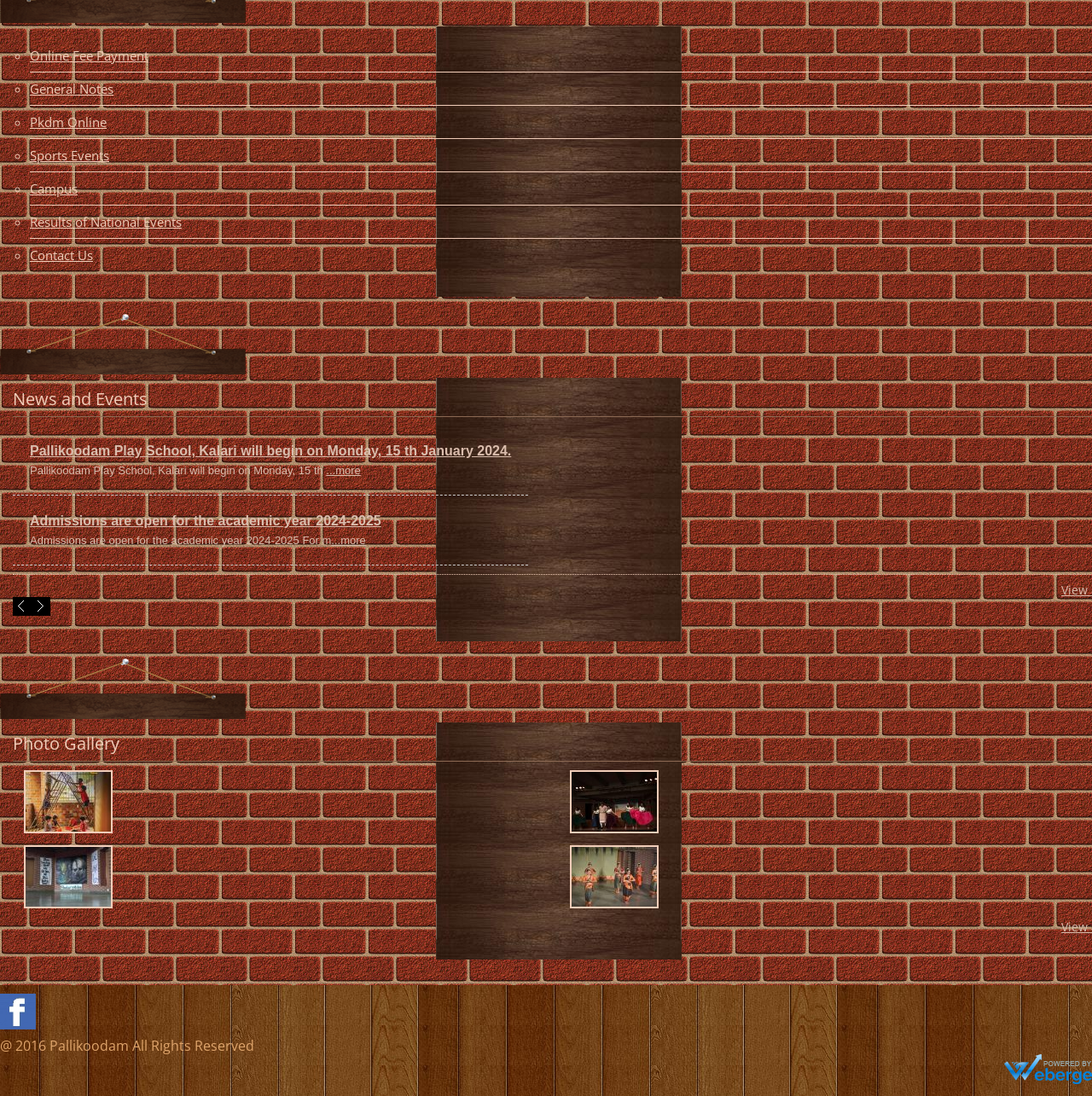Kindly determine the bounding box coordinates of the area that needs to be clicked to fulfill this instruction: "Search for something".

None